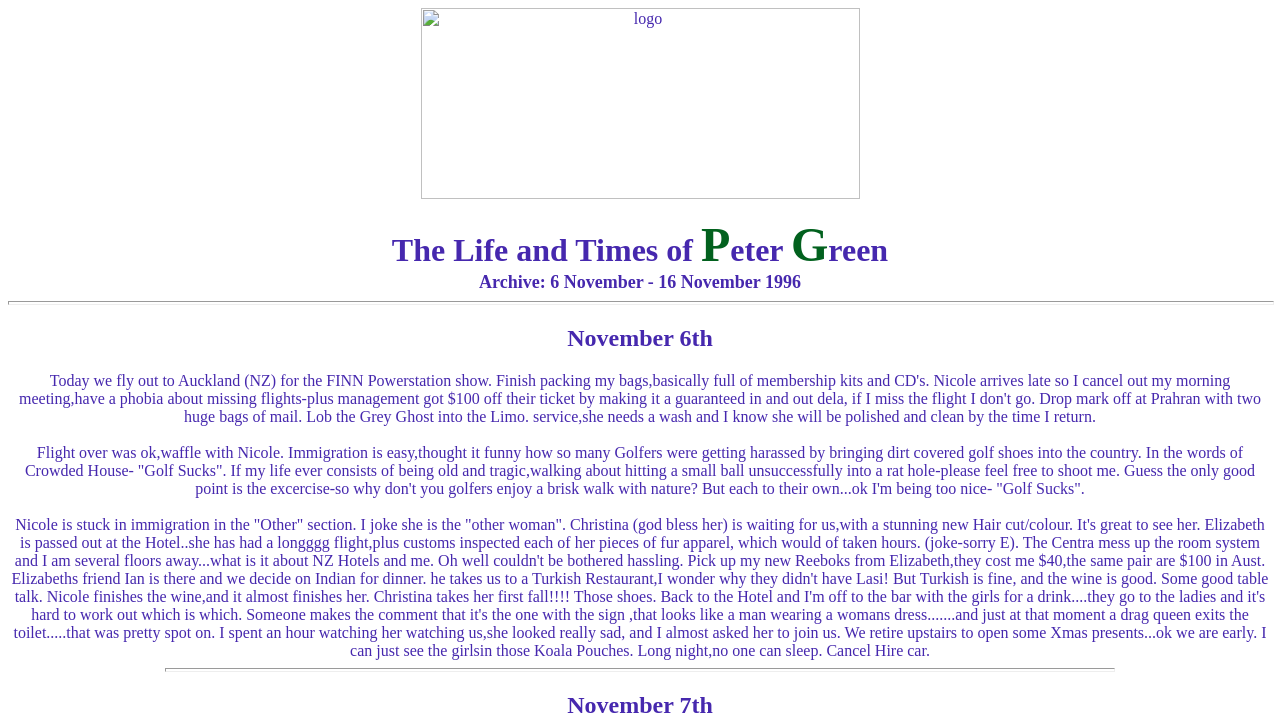Identify the main heading of the webpage and provide its text content.

Home Page || Archive Page || Images || Merchandise